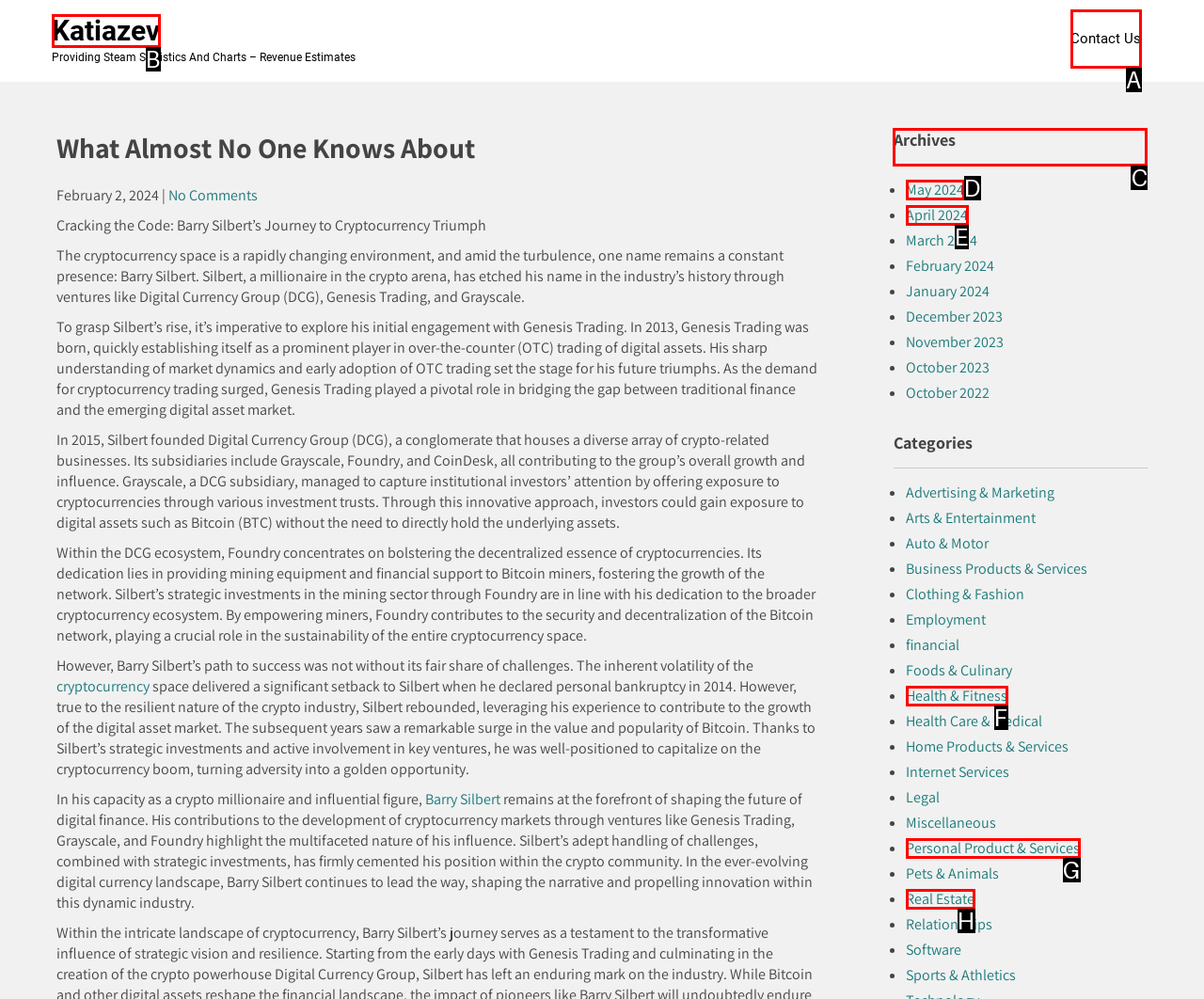Choose the letter of the UI element necessary for this task: Login to the system
Answer with the correct letter.

None